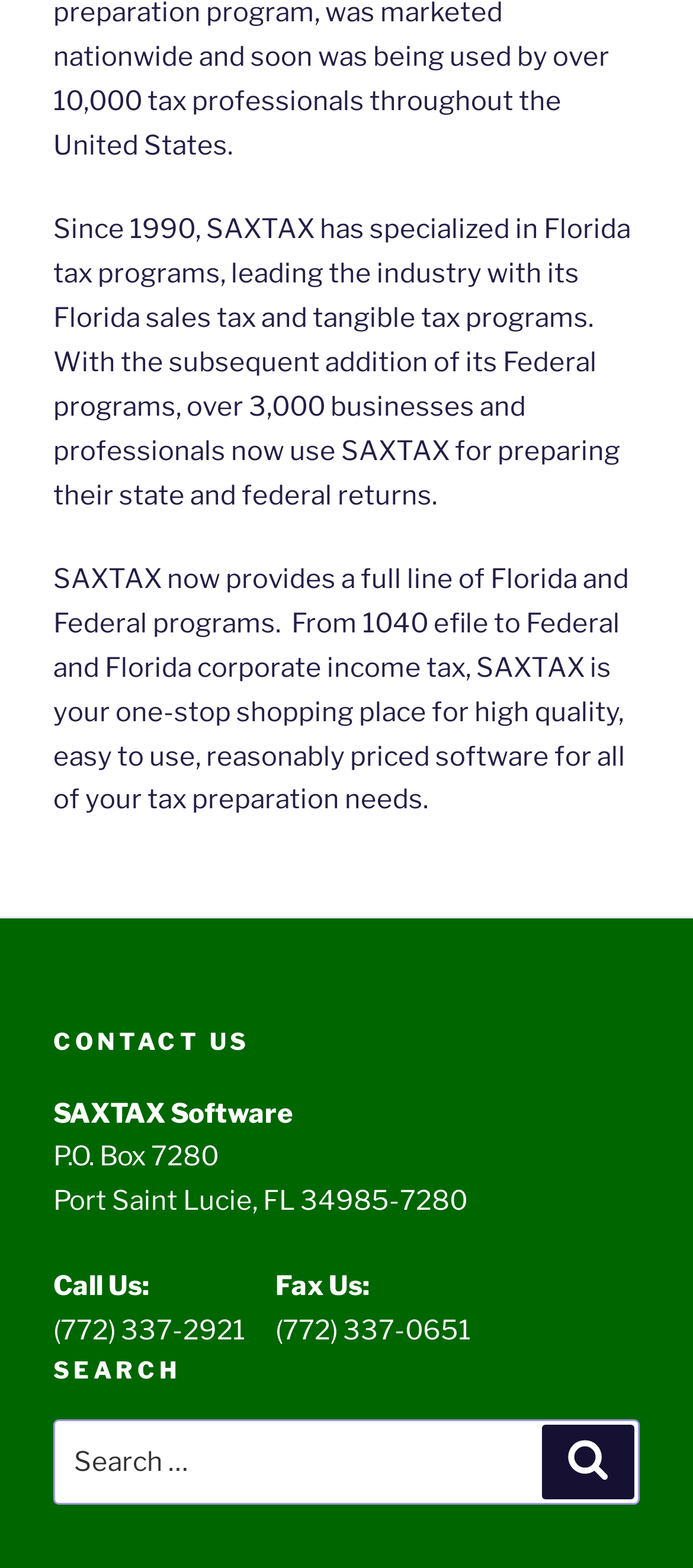Use a single word or phrase to answer the question:
What can be searched on the webpage?

Unknown